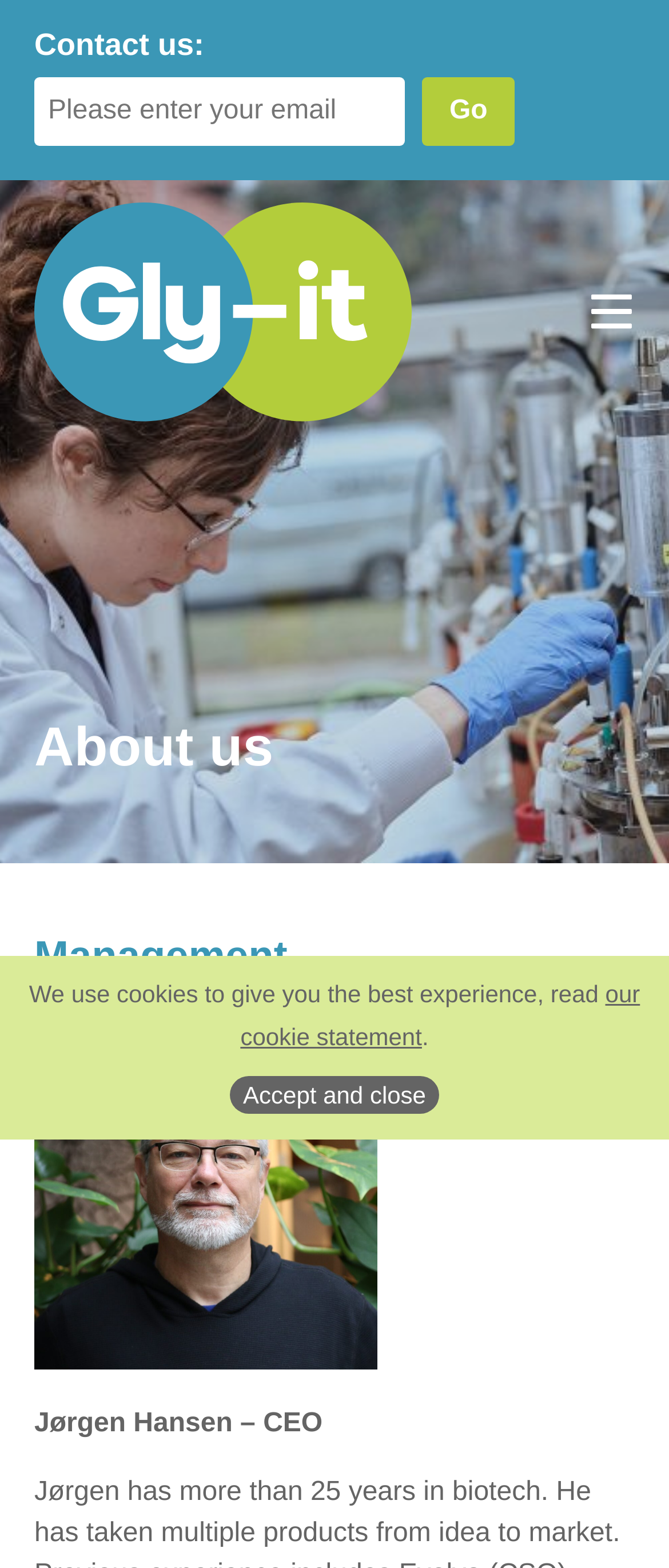What is the purpose of the 'Go' button?
Use the information from the screenshot to give a comprehensive response to the question.

I inferred the purpose of the 'Go' button by its location next to the 'Contact us:' textbox, which suggests that it is used to submit the contact form.